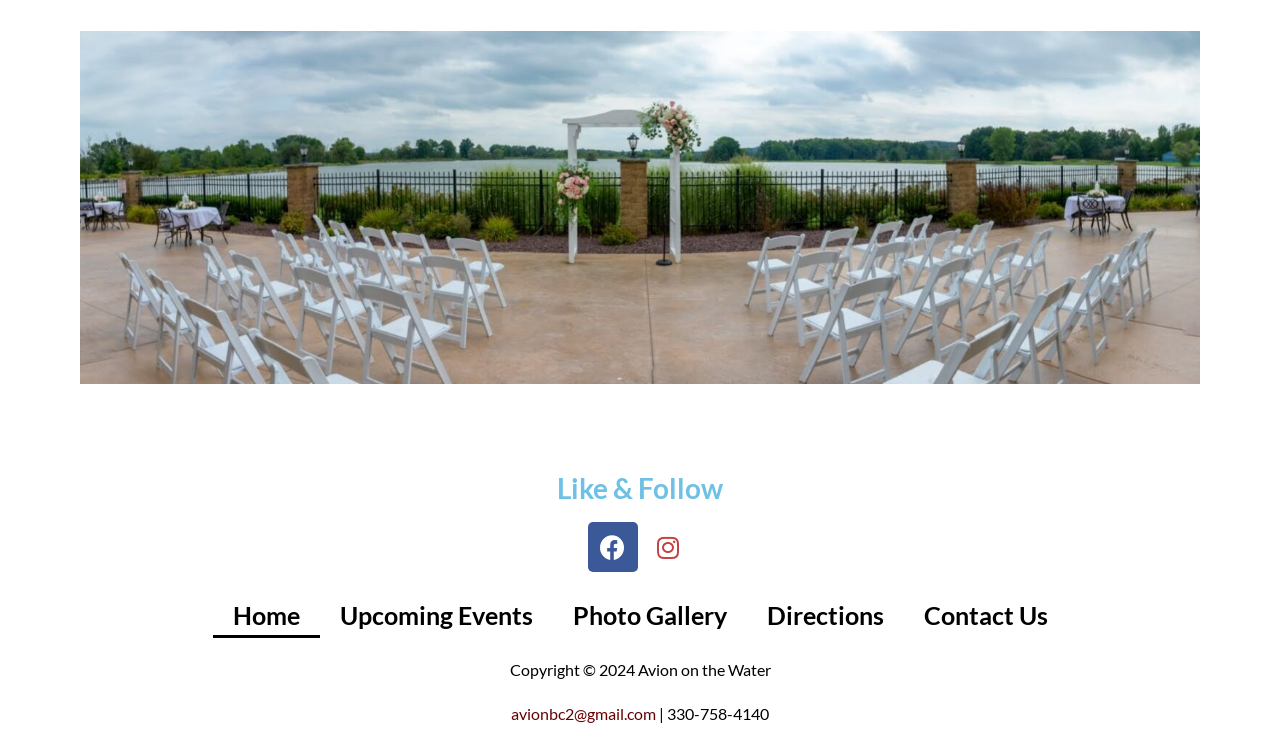Give a concise answer of one word or phrase to the question: 
How many navigation links are there?

5